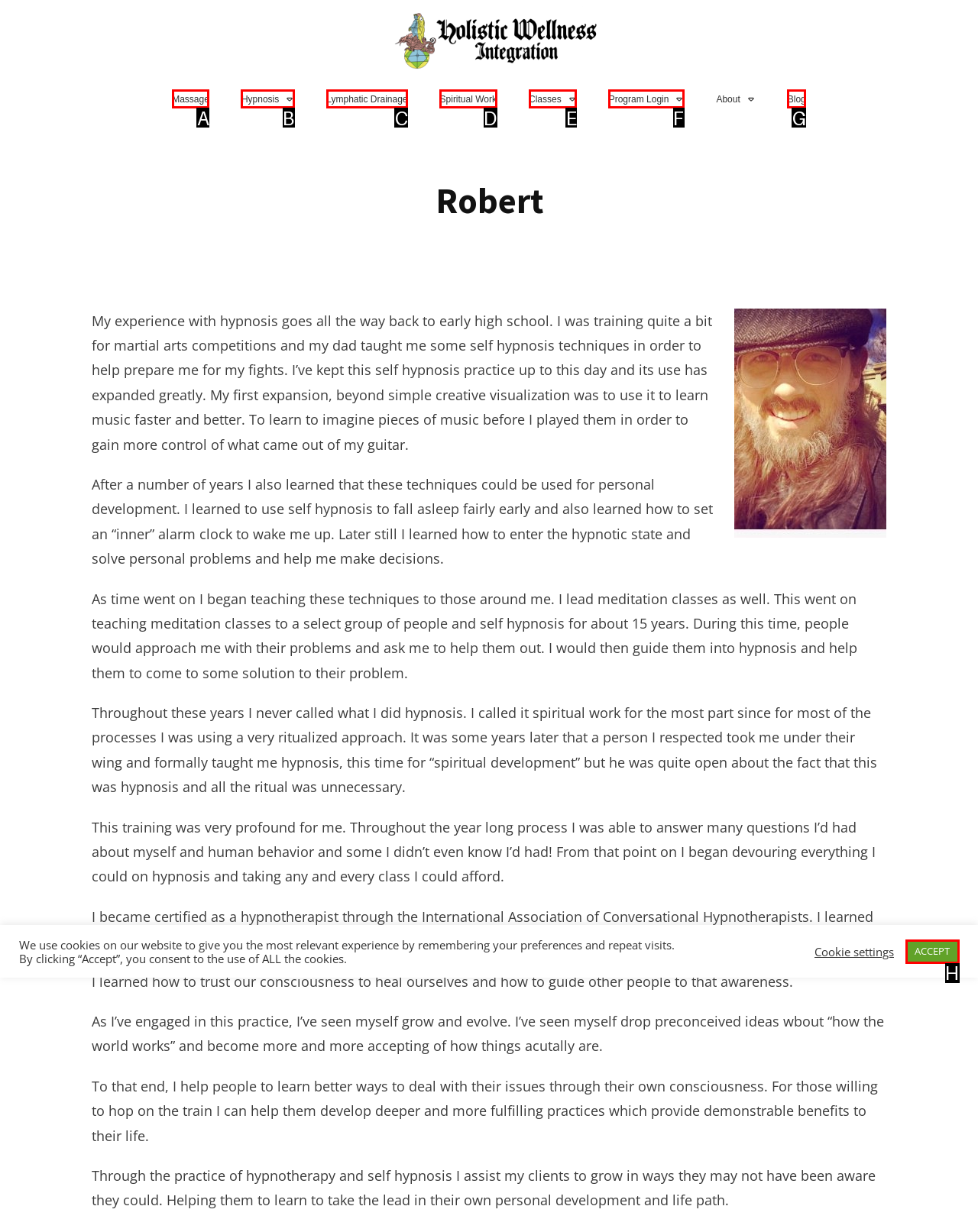Select the HTML element that needs to be clicked to perform the task: Click the Blog link. Reply with the letter of the chosen option.

G